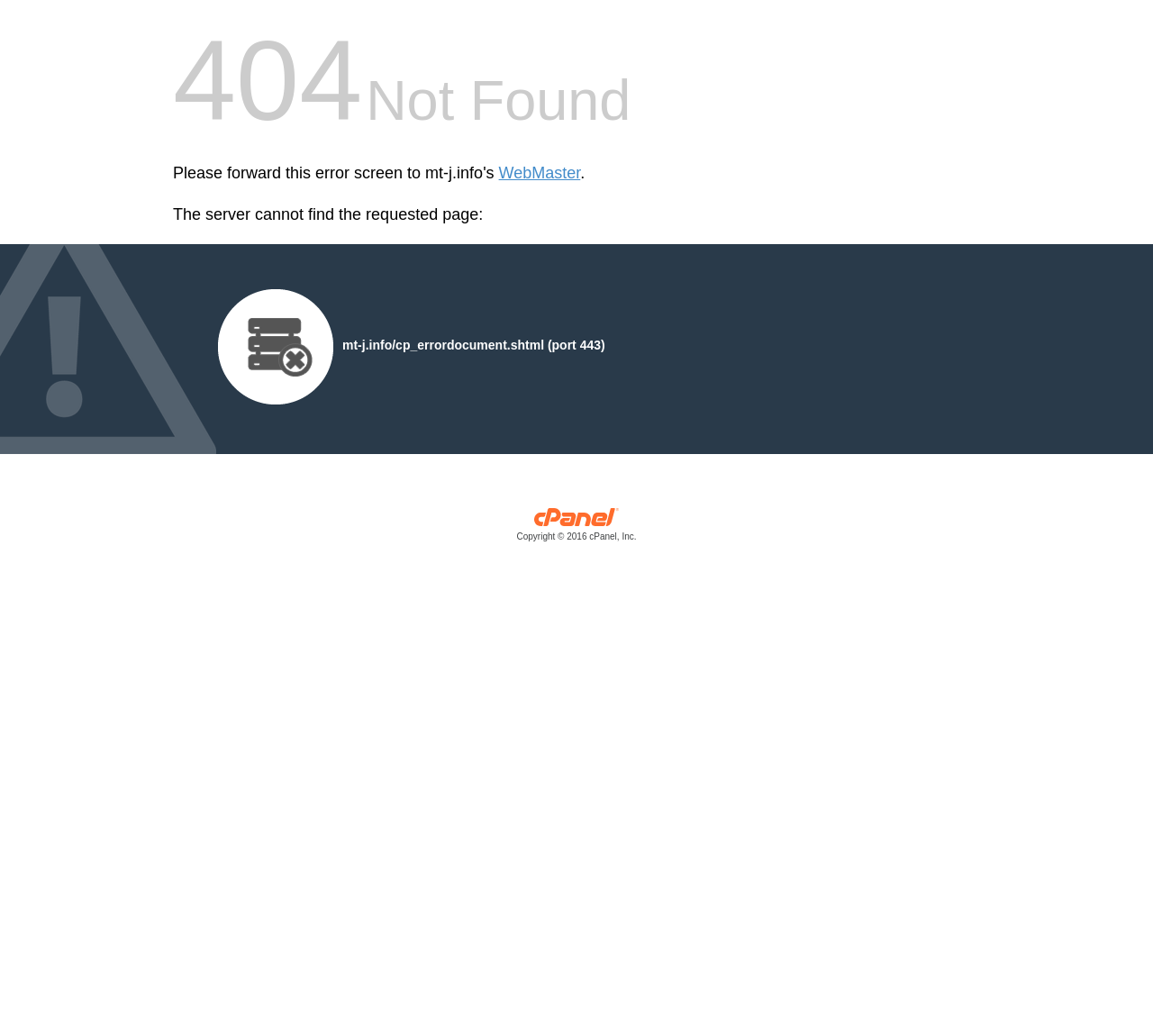What is the purpose of the link 'WebMaster'?
Look at the screenshot and respond with one word or a short phrase.

Unknown